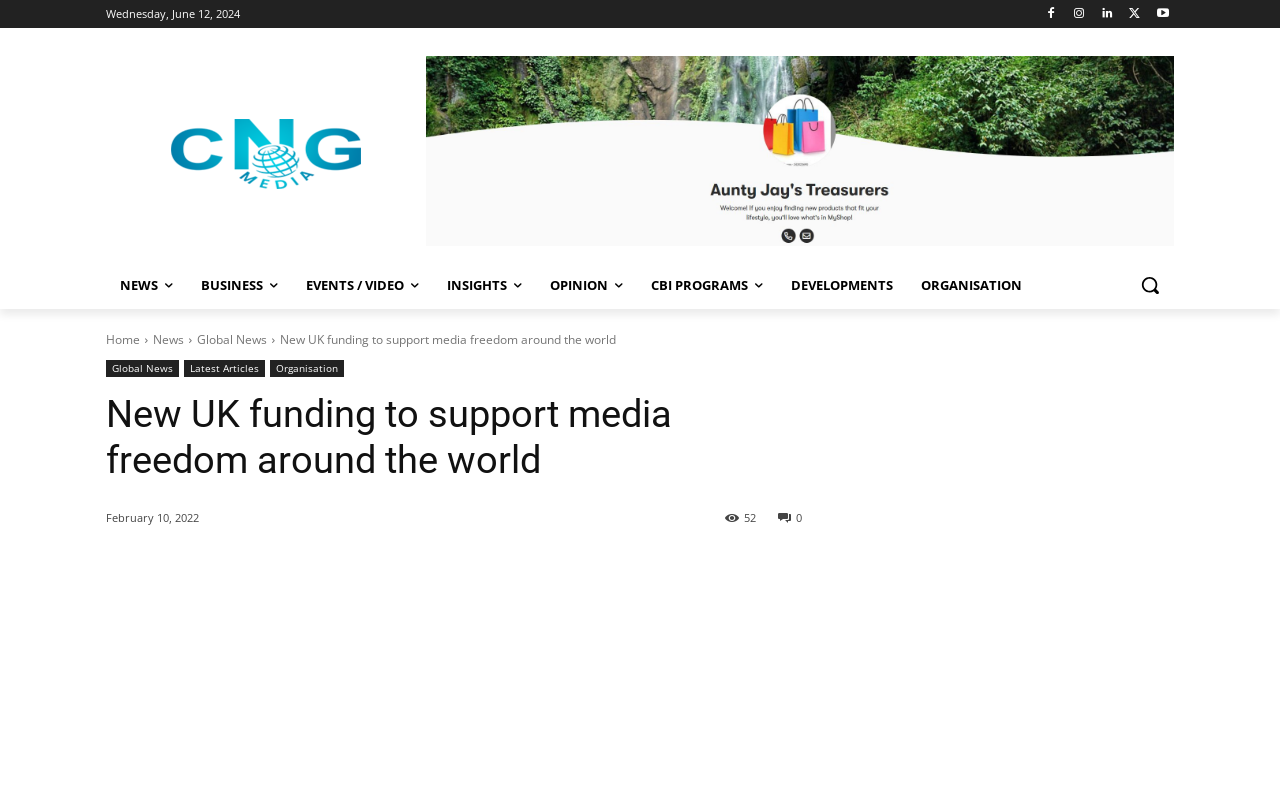Generate the main heading text from the webpage.

New UK funding to support media freedom around the world